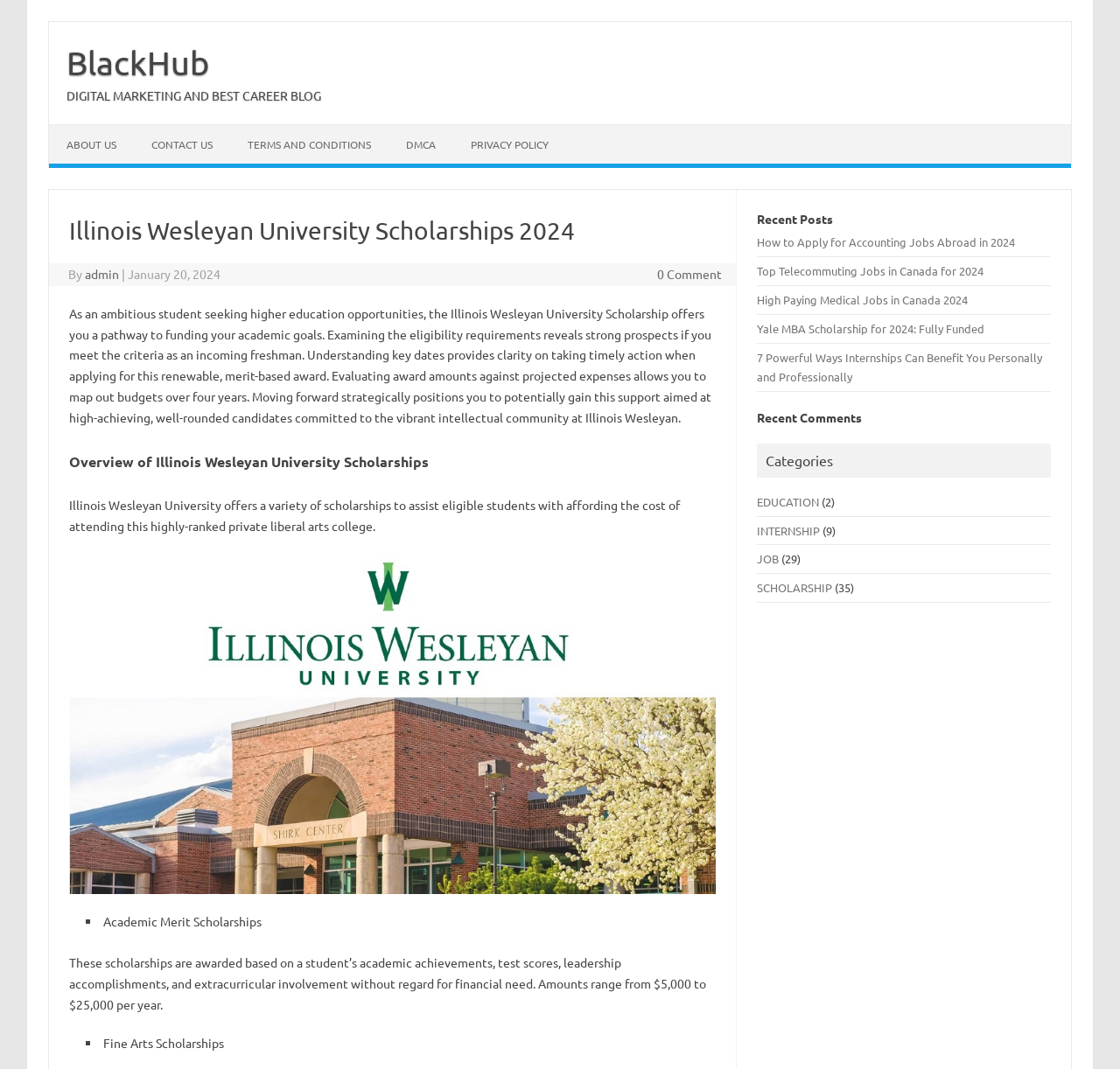Please find the bounding box coordinates of the clickable region needed to complete the following instruction: "Click on the 'SCHOLARSHIP' category". The bounding box coordinates must consist of four float numbers between 0 and 1, i.e., [left, top, right, bottom].

[0.676, 0.543, 0.743, 0.557]